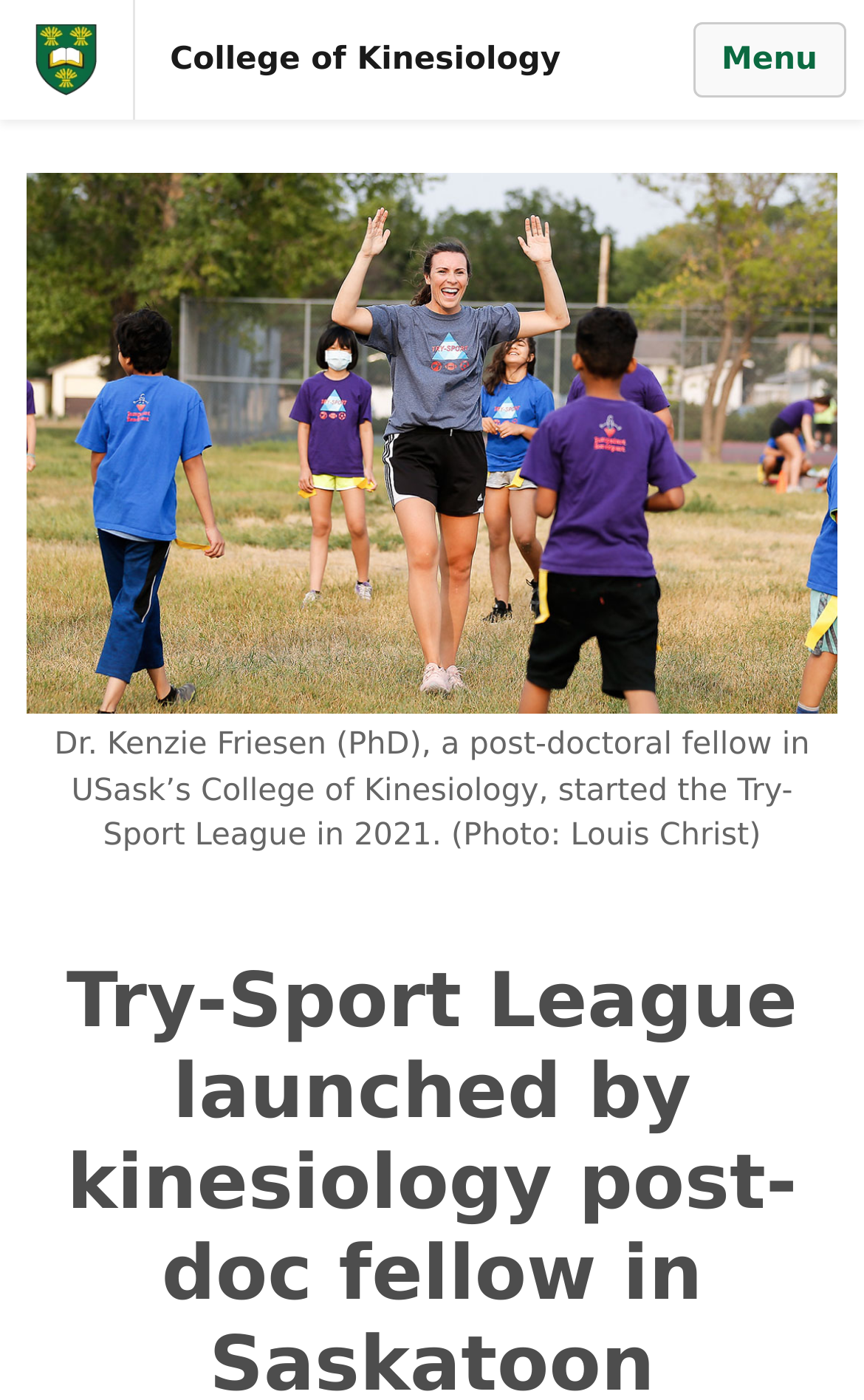Respond to the question below with a single word or phrase:
What is the purpose of the button at the top right corner?

Menu